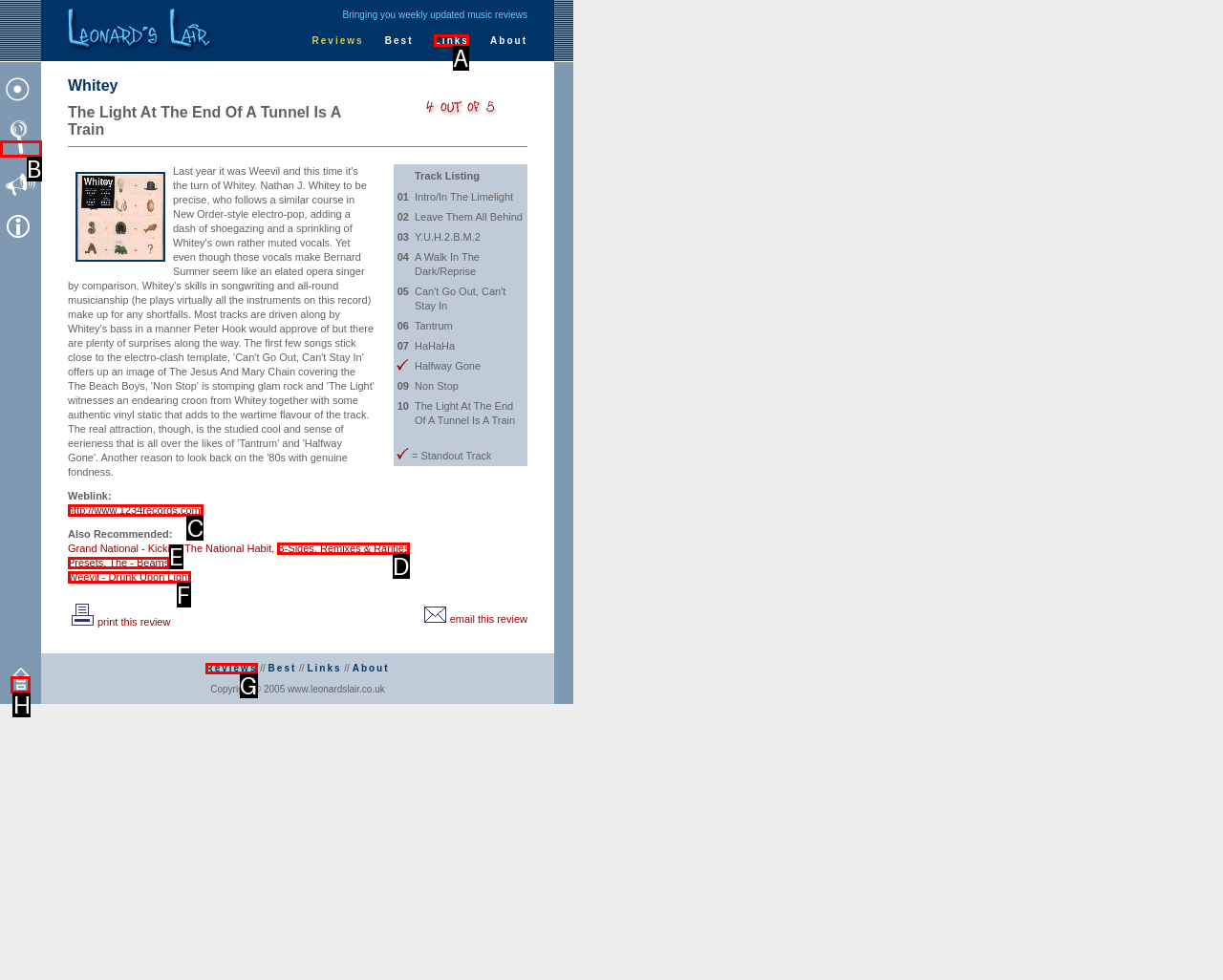Determine which option you need to click to execute the following task: Click on the 'Links' link. Provide your answer as a single letter.

A